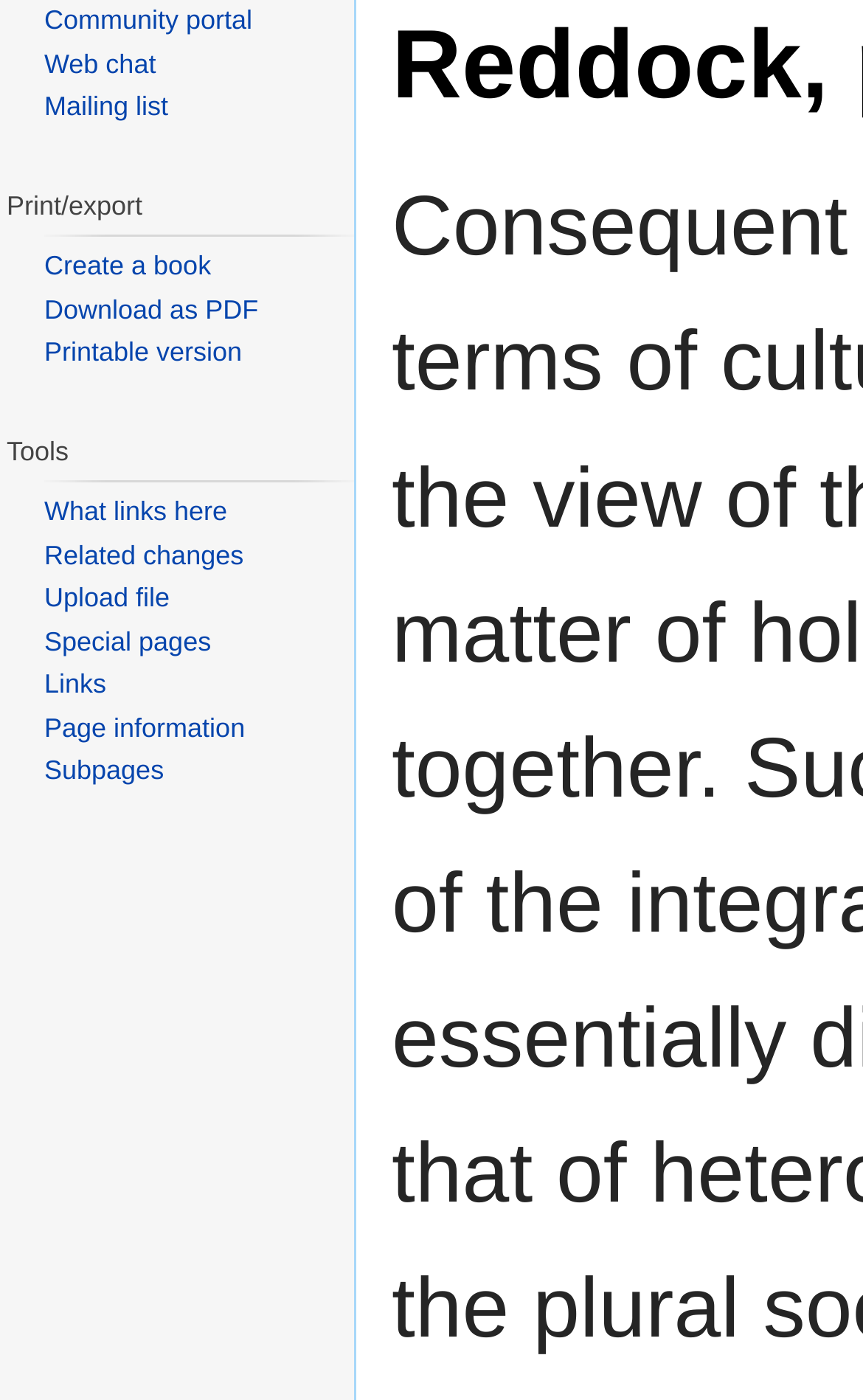Given the webpage screenshot and the description, determine the bounding box coordinates (top-left x, top-left y, bottom-right x, bottom-right y) that define the location of the UI element matching this description: Links

[0.051, 0.478, 0.123, 0.5]